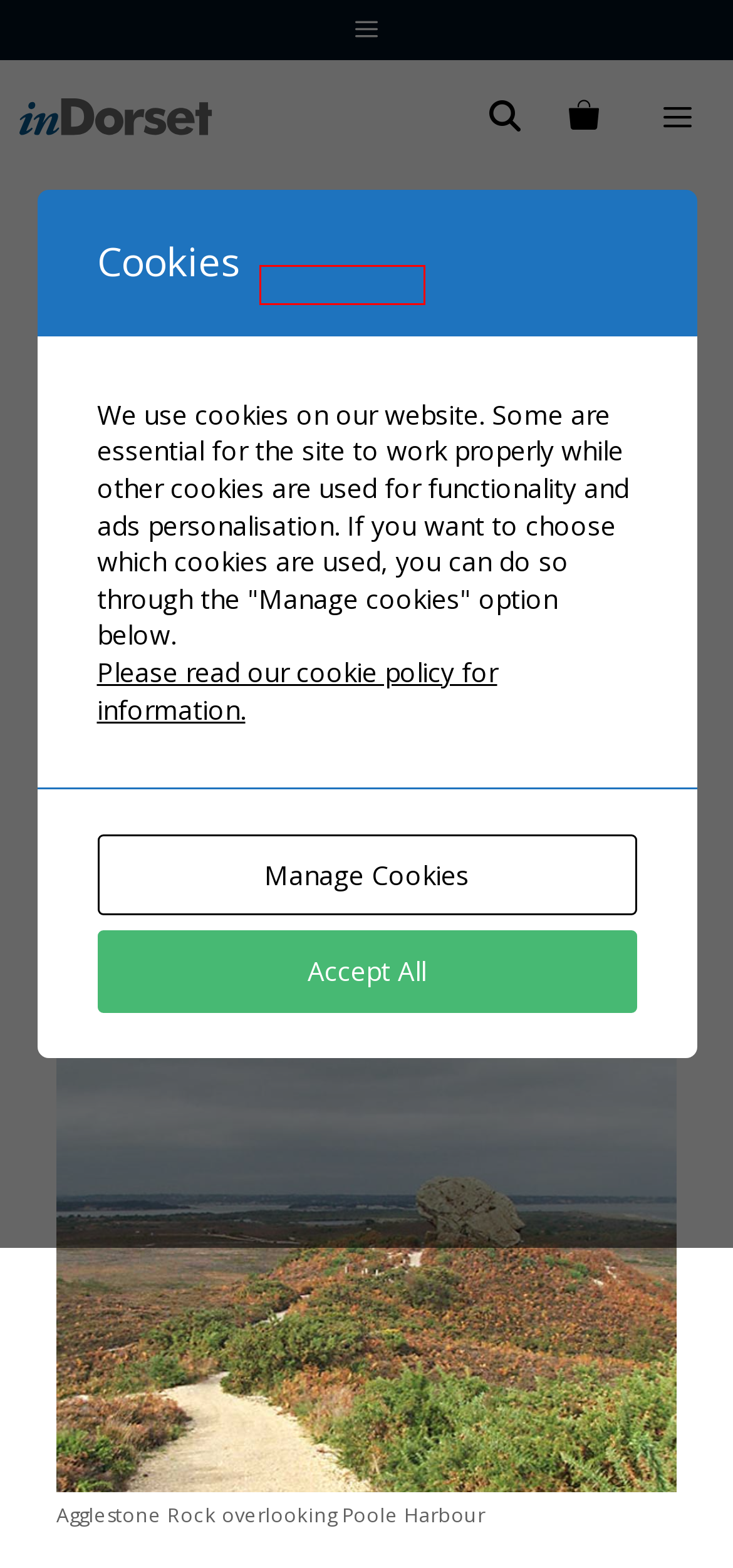Examine the screenshot of a webpage with a red bounding box around an element. Then, select the webpage description that best represents the new page after clicking the highlighted element. Here are the descriptions:
A. Dorset News – inDorset
B. Offers – inDorset
C. What’s on this weekend – 8th and 9th February – inDorset
D. inDorset (@indorset@dorset.social) - Dorset Social Mastodon
E. News – inDorset
F. Rooted in the ruins family quest at Corfe Castle – inDorset
G. Cookies Policy – inDorset
H. Dorset Events, Things to See & Do – inDorset

A